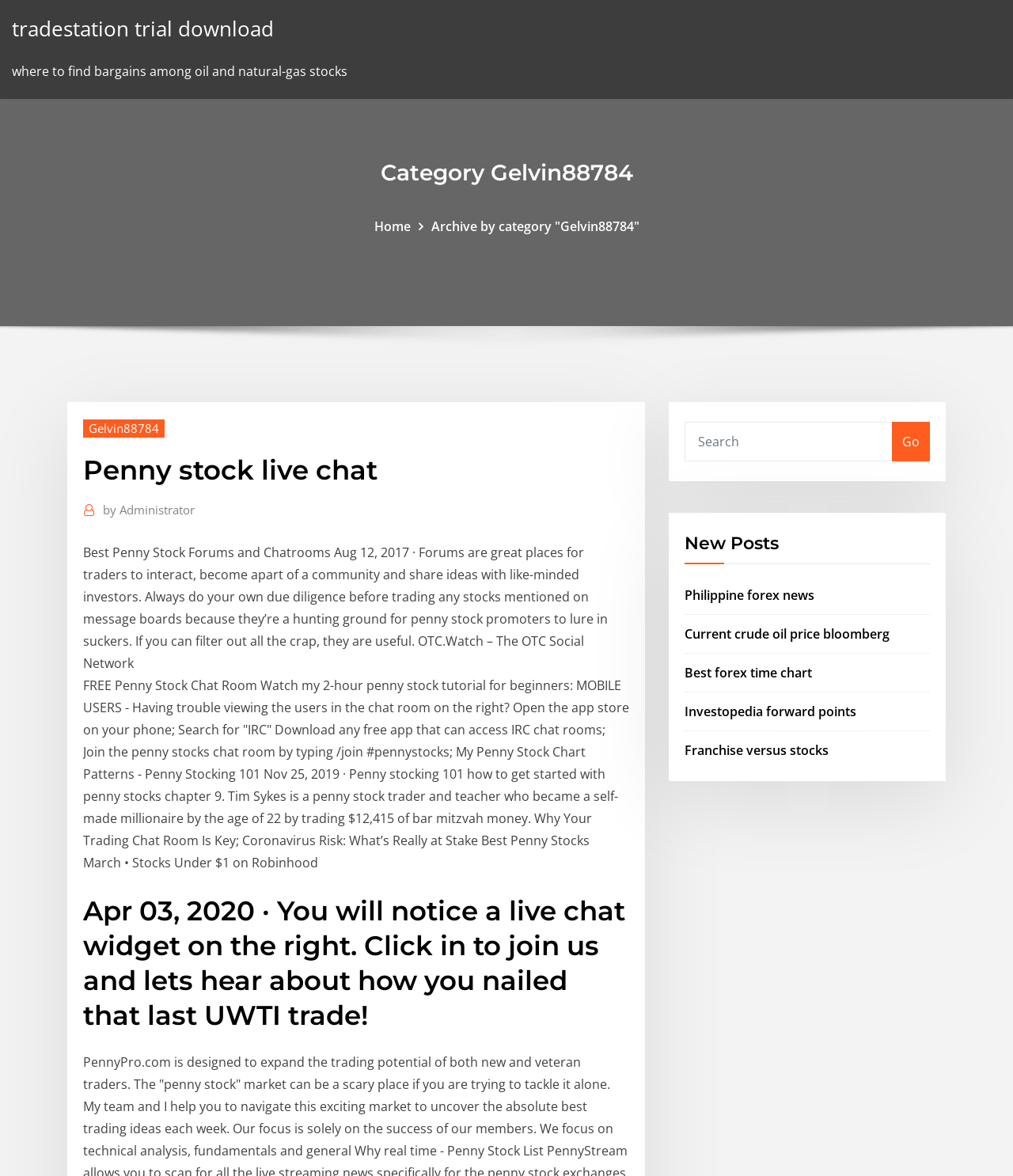Based on the image, provide a detailed response to the question:
What is the function of the 'Go' button?

I determined the function of the 'Go' button by looking at its proximity to the 'Search' textbox and inferring that it is meant to submit the search query.